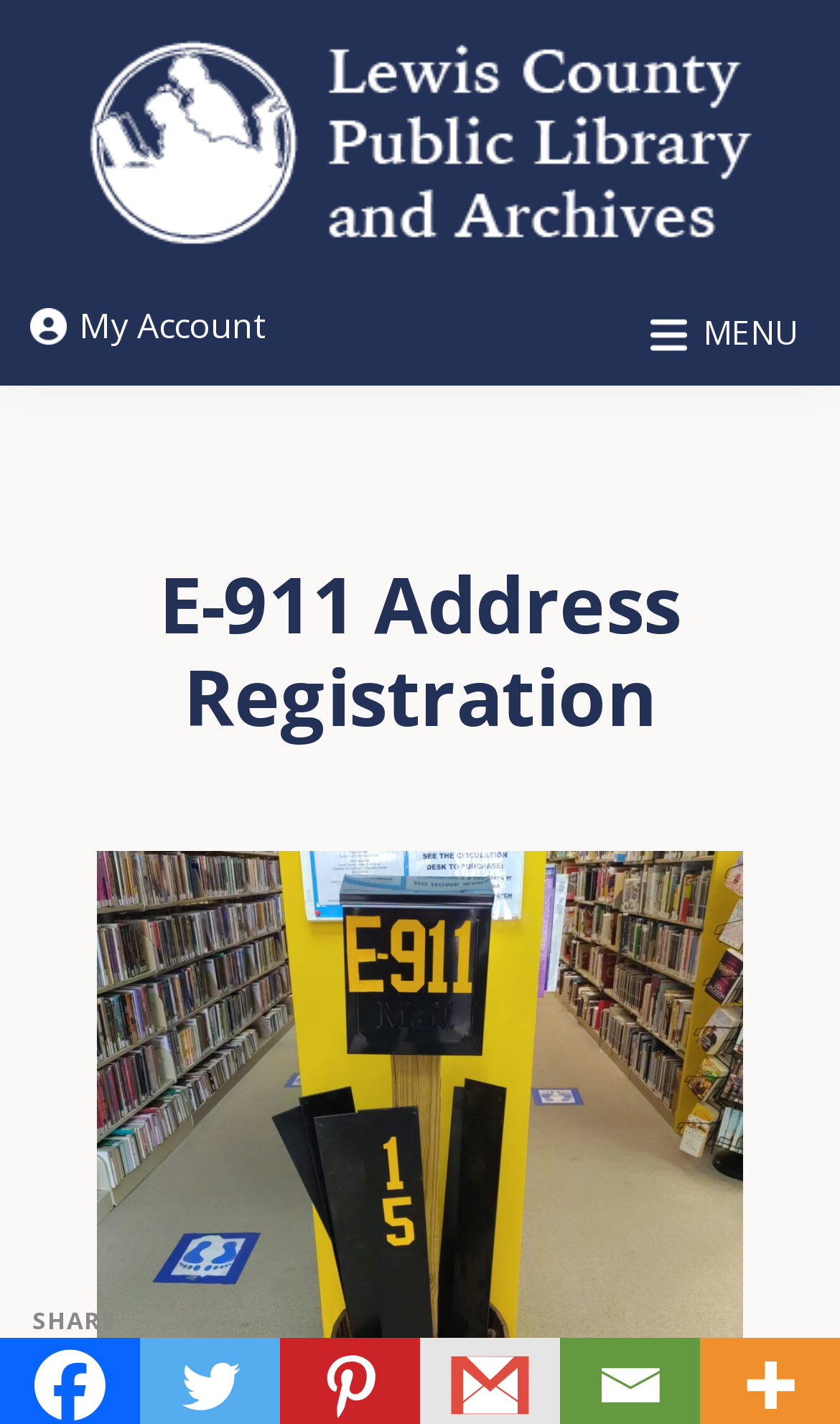Please respond to the question with a concise word or phrase:
What is the purpose of this webpage?

E-911 Address Registration